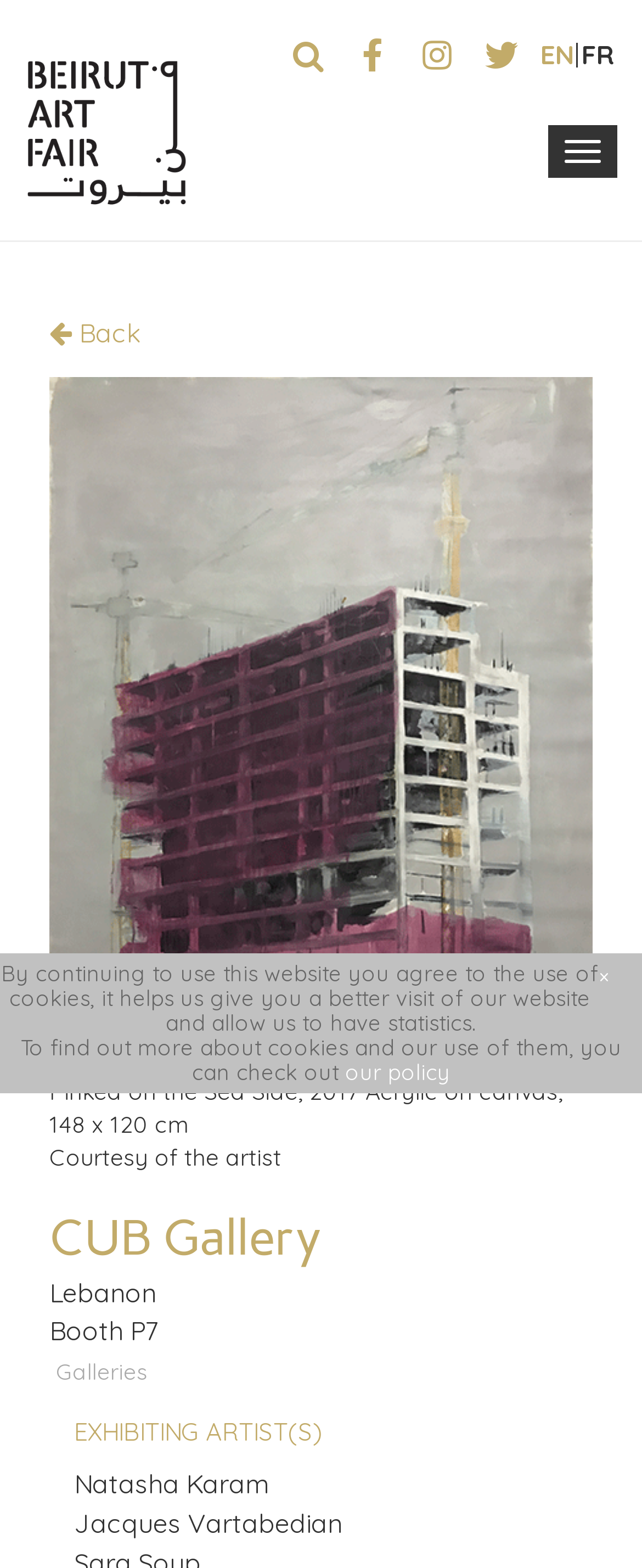Respond to the following query with just one word or a short phrase: 
What is the country where the gallery is located?

Lebanon